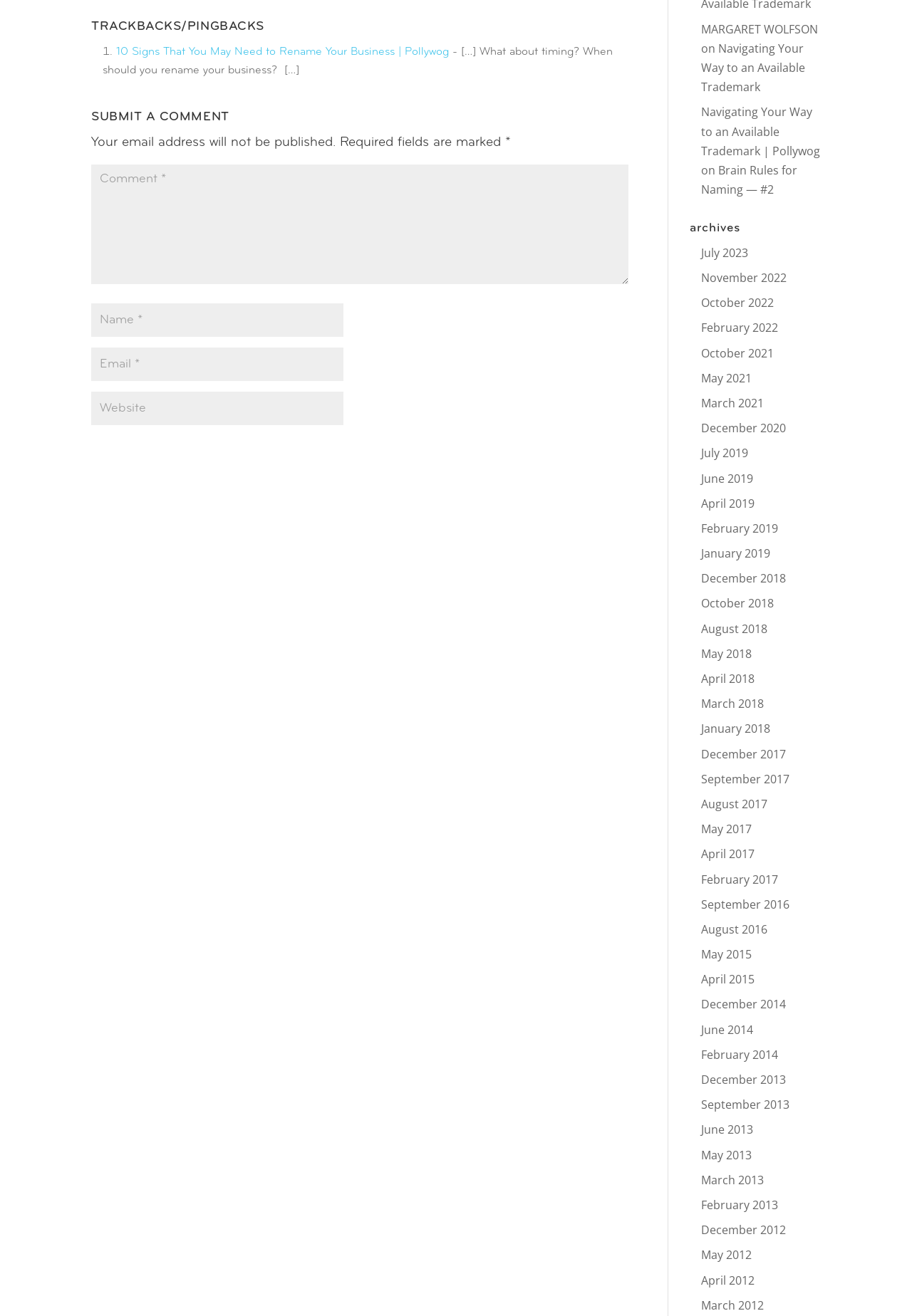Determine the bounding box coordinates of the target area to click to execute the following instruction: "Read the article '10 Signs That You May Need to Rename Your Business'."

[0.127, 0.035, 0.492, 0.044]